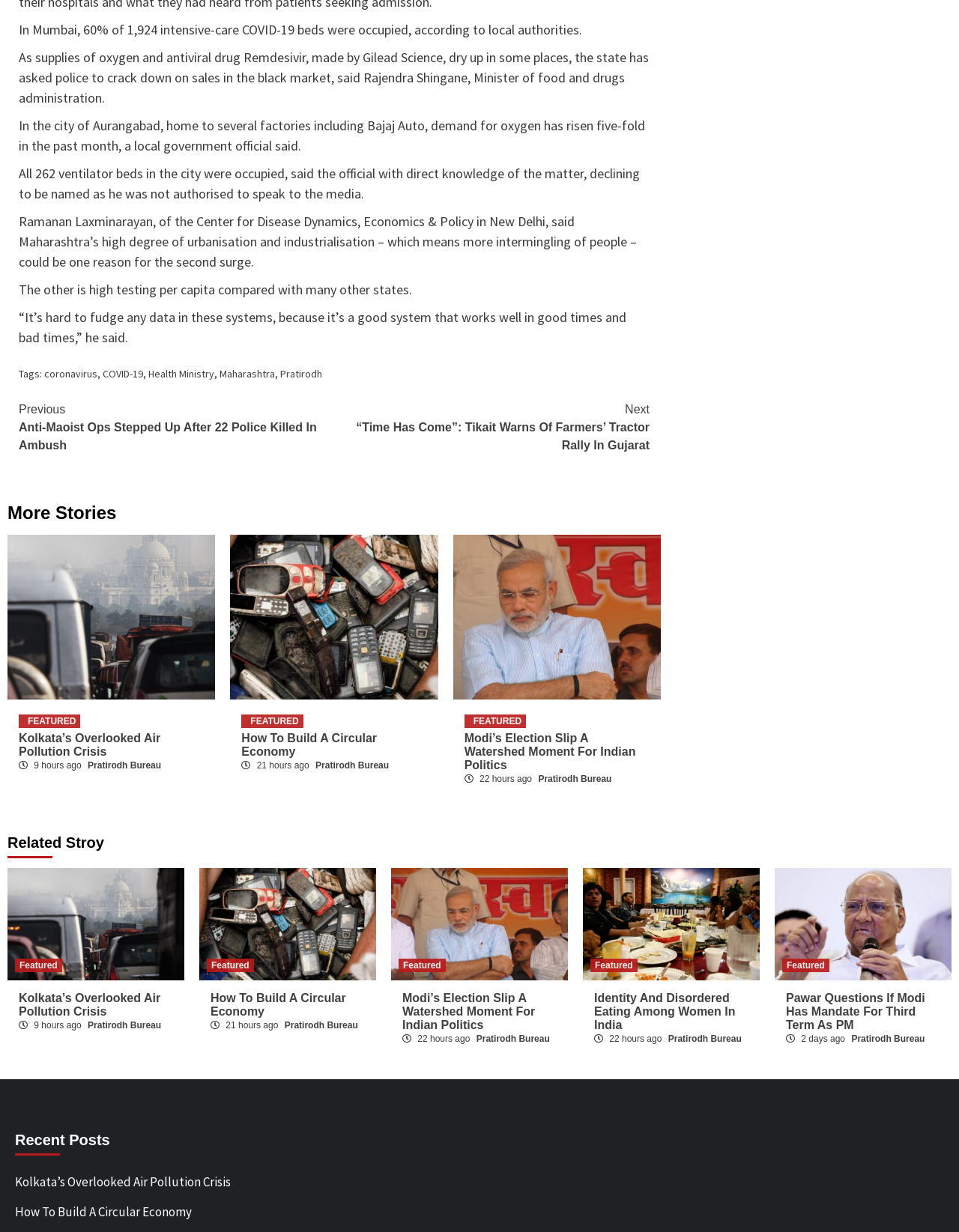What is the time frame mentioned in the article?
Please interpret the details in the image and answer the question thoroughly.

The article mentions specific time frames, such as '9 hours ago', '21 hours ago', and '22 hours ago', indicating that the time frame is in hours.